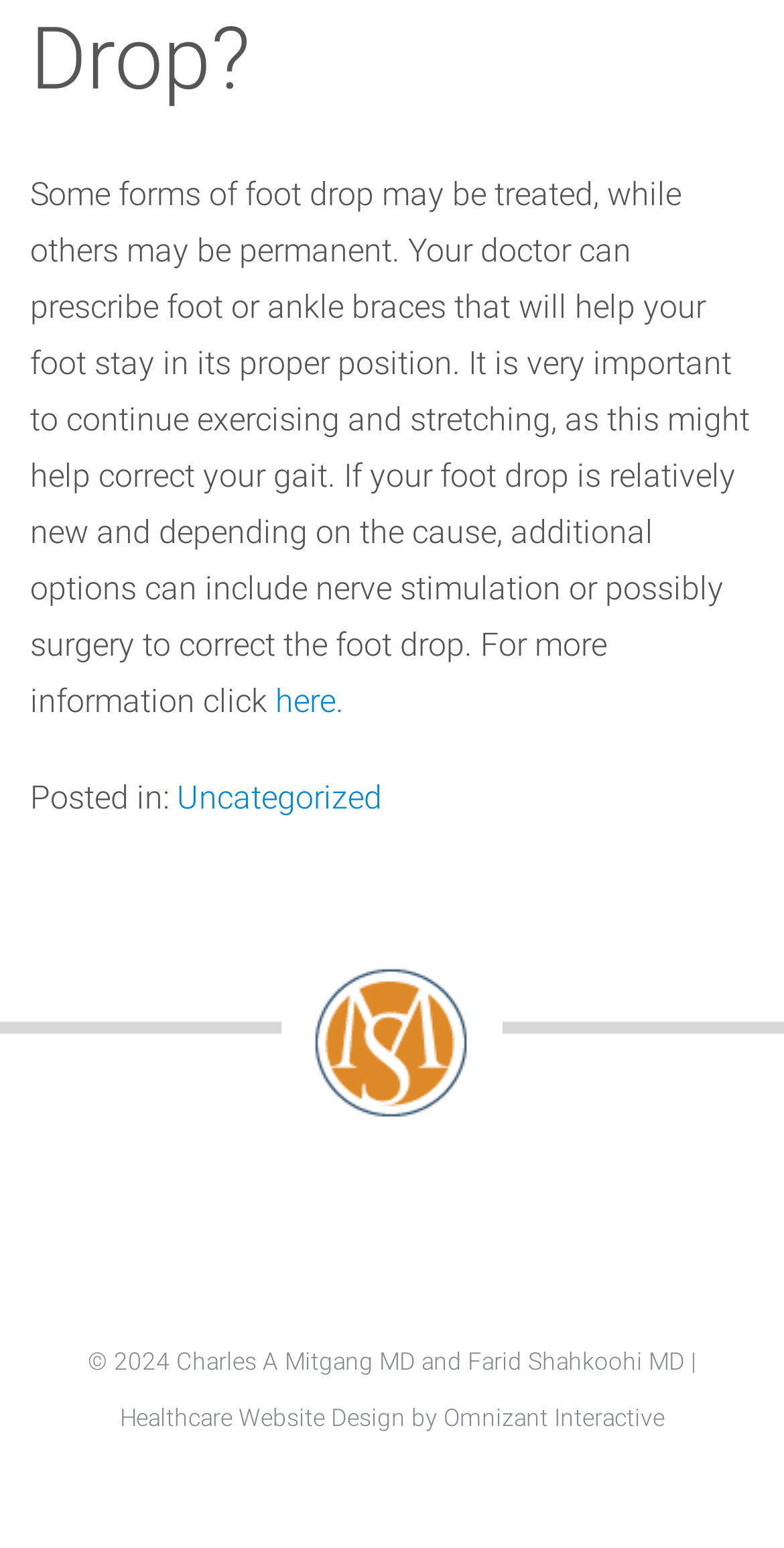Can you find the bounding box coordinates for the UI element given this description: "Omnizant Interactive"? Provide the coordinates as four float numbers between 0 and 1: [left, top, right, bottom].

[0.565, 0.907, 0.847, 0.926]